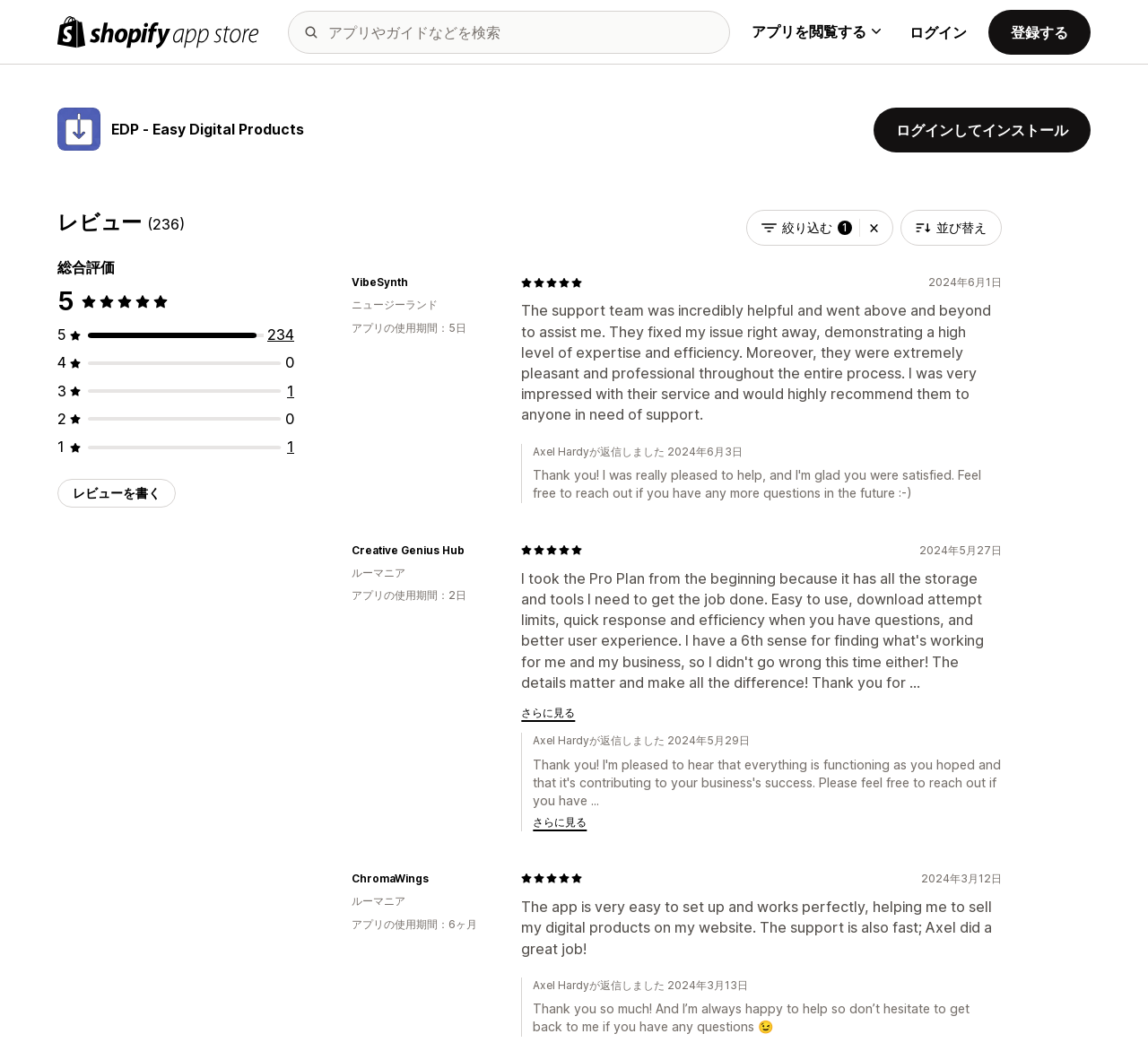What is the purpose of the button 'レビューを書く'?
Answer the question with just one word or phrase using the image.

To write a review